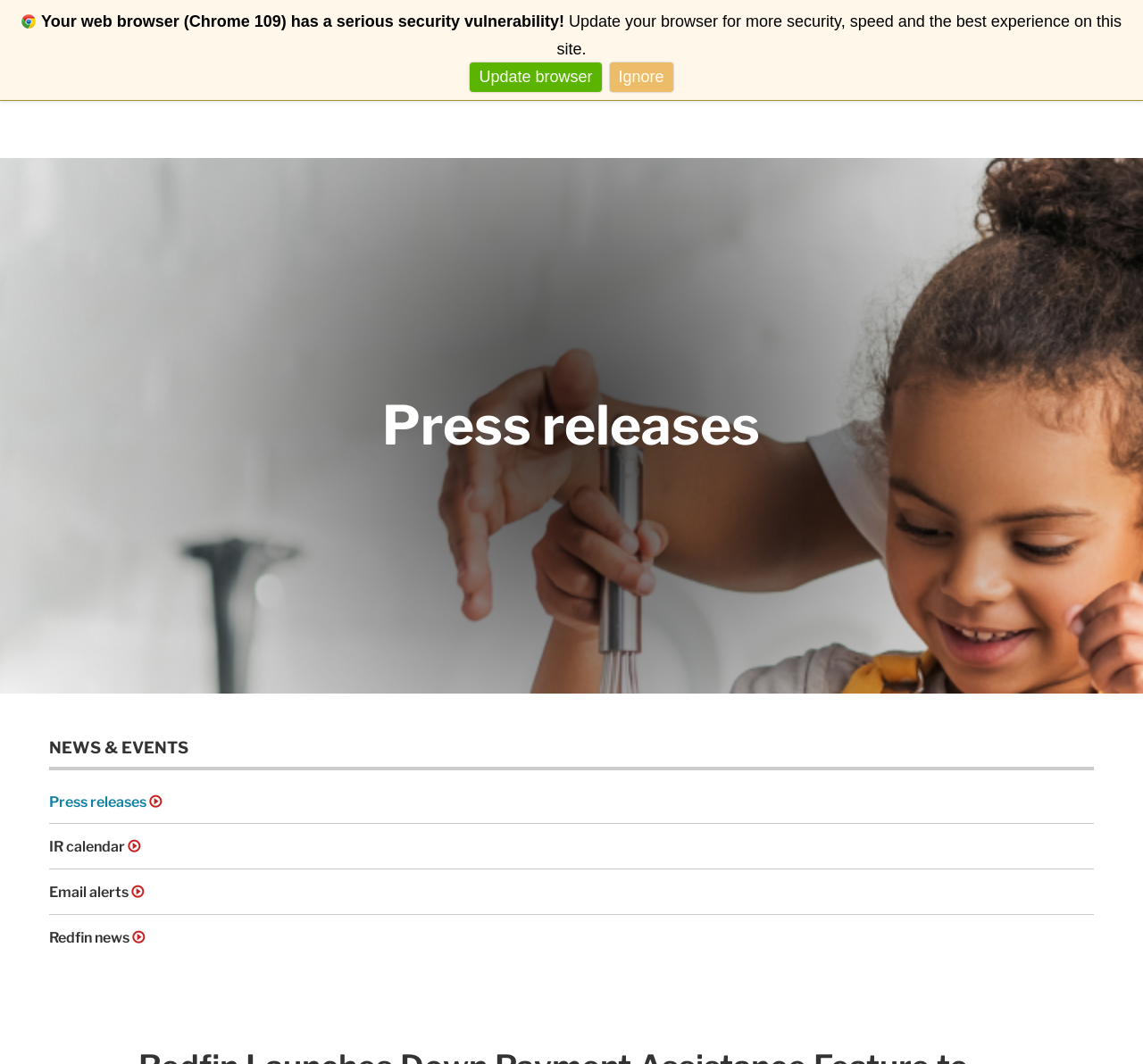Respond to the question below with a concise word or phrase:
What is the purpose of the 'Update browser' button?

To update the browser for security and speed